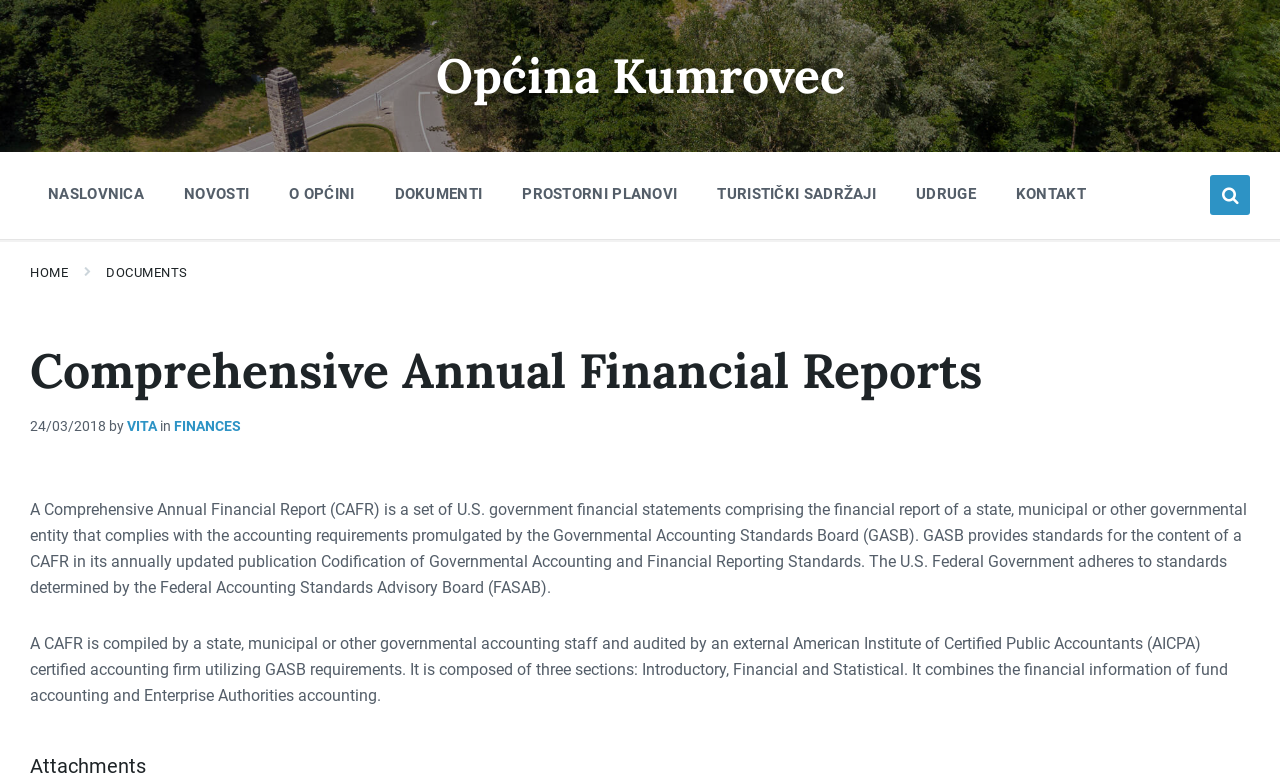Determine the bounding box coordinates of the clickable region to follow the instruction: "Click on the VITA link".

[0.099, 0.536, 0.123, 0.556]